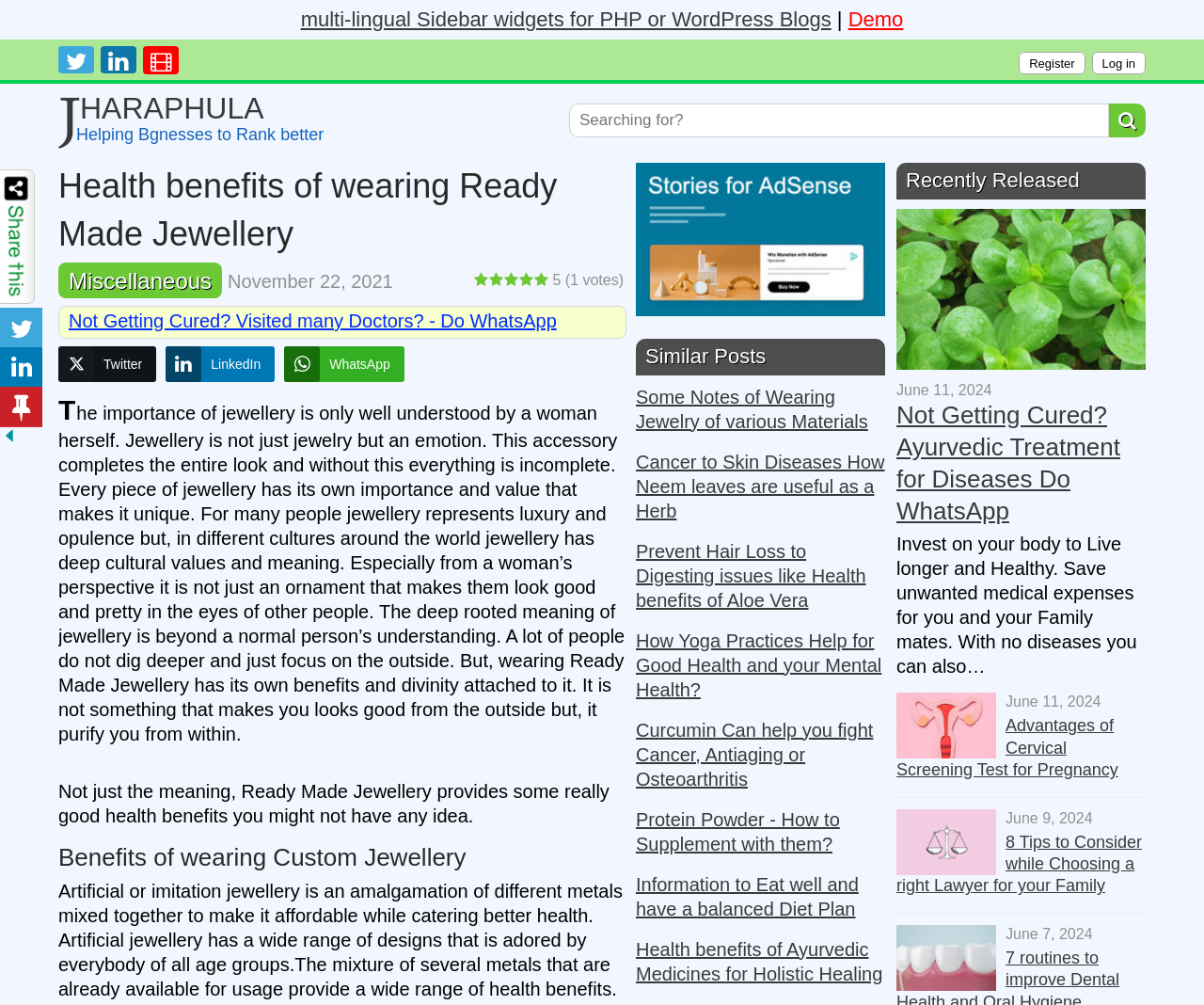What is the date of the article 'Advantages of Cervical Screening Test for Pregnancy'?
Please answer the question with a single word or phrase, referencing the image.

June 11, 2024